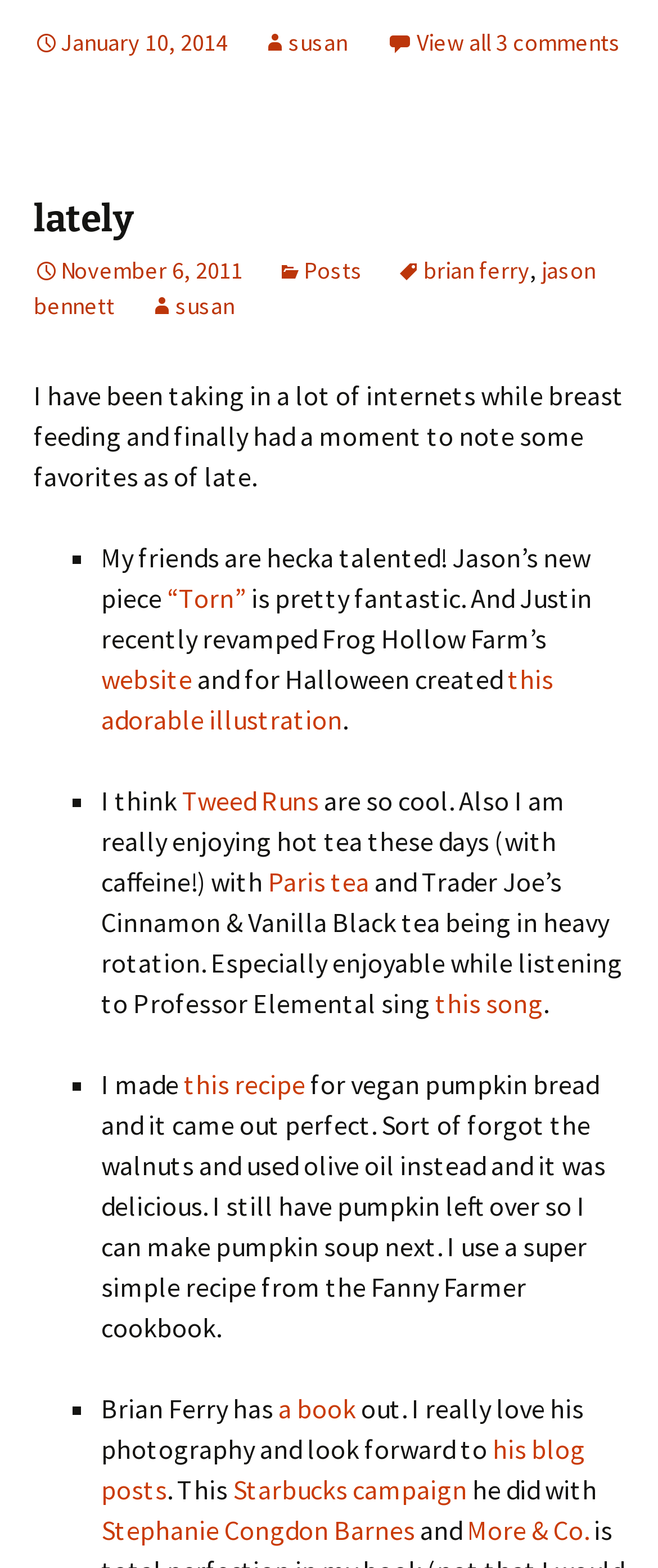Answer the question using only one word or a concise phrase: What is the name of the author of the post?

susan